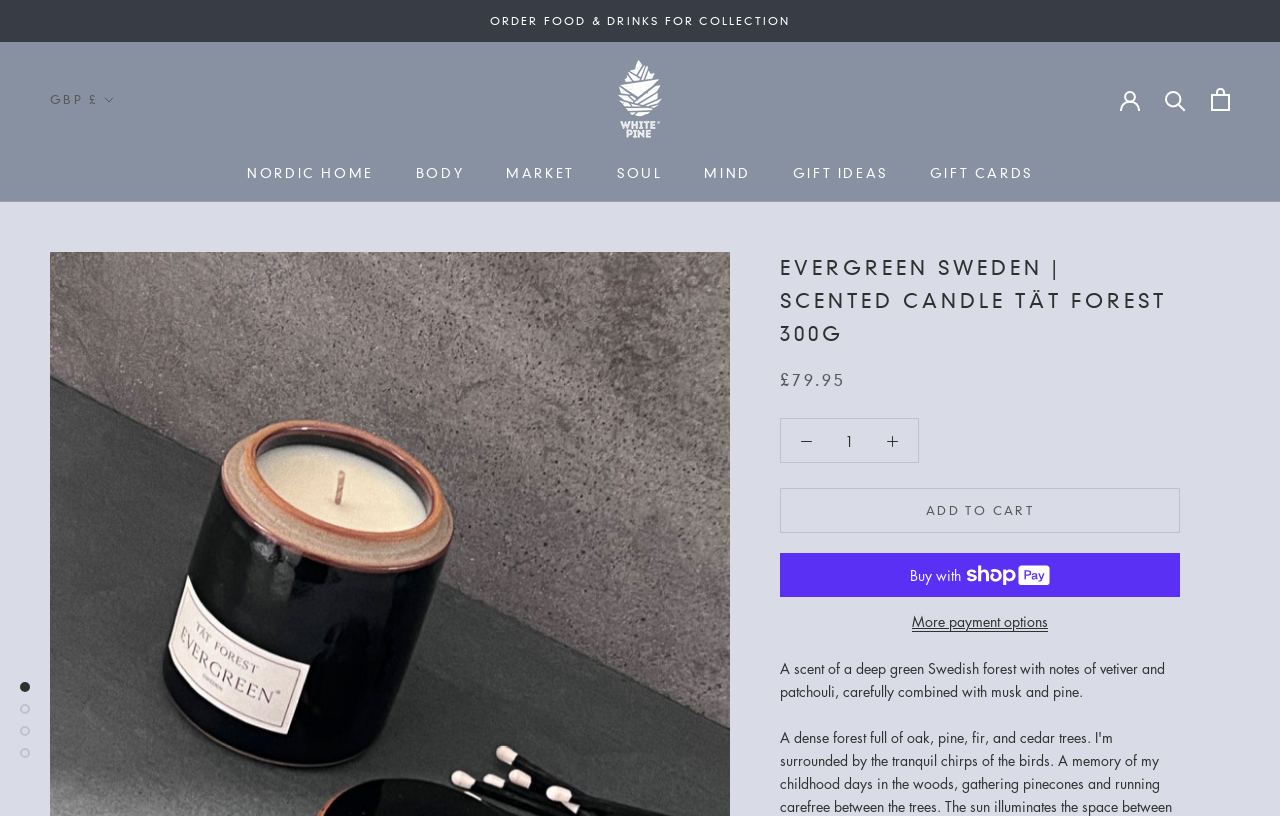Please find and report the bounding box coordinates of the element to click in order to perform the following action: "Get Ingress Support". The coordinates should be expressed as four float numbers between 0 and 1, in the format [left, top, right, bottom].

None